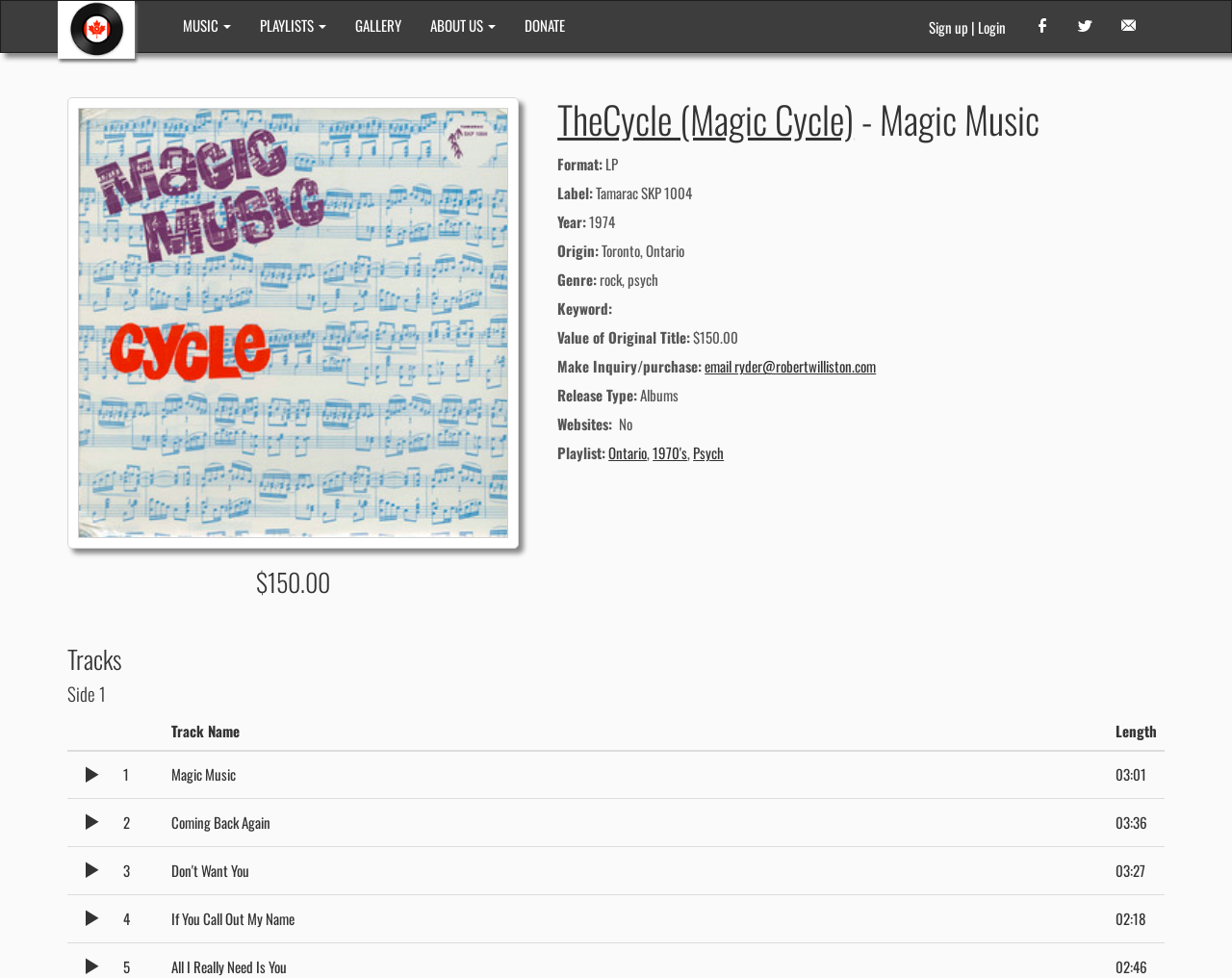Locate the bounding box coordinates of the clickable region necessary to complete the following instruction: "Click on the 'MUSIC' link". Provide the coordinates in the format of four float numbers between 0 and 1, i.e., [left, top, right, bottom].

[0.137, 0.001, 0.199, 0.05]